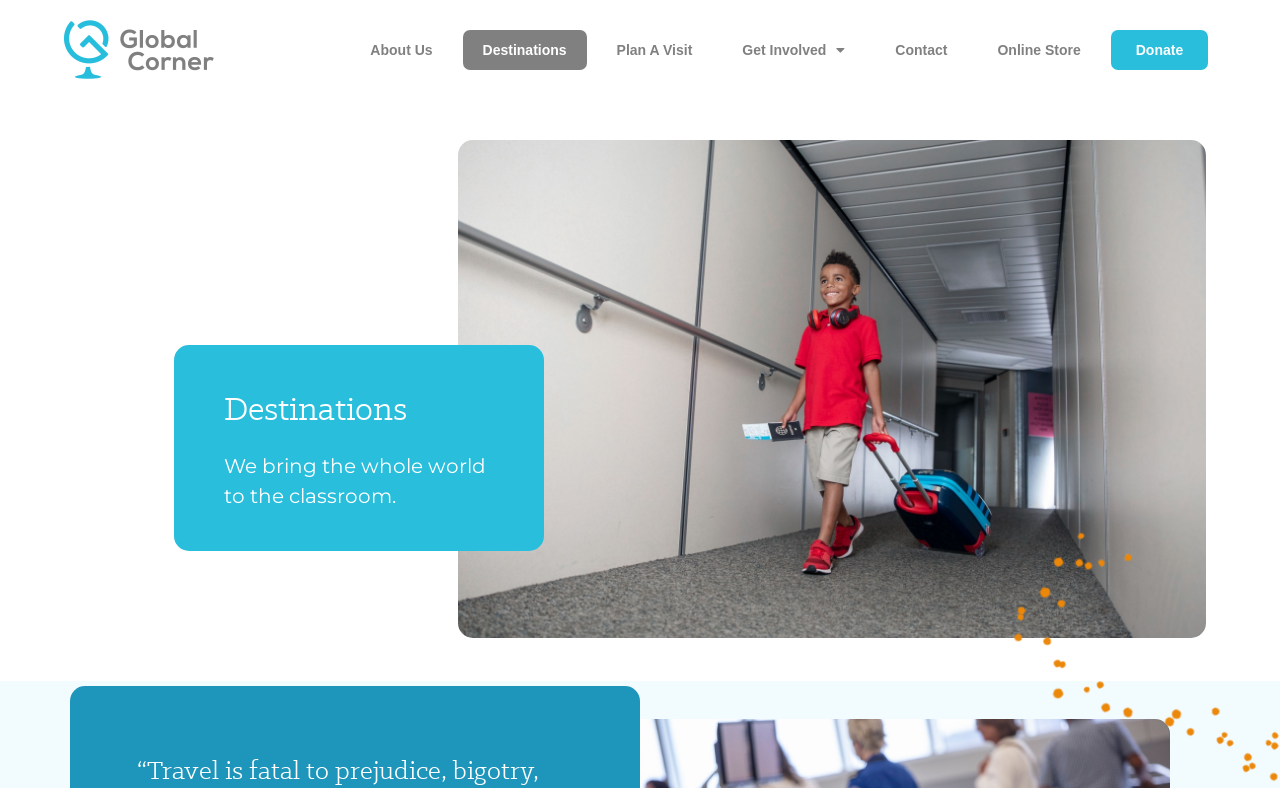Is there an image on the webpage?
By examining the image, provide a one-word or phrase answer.

Yes